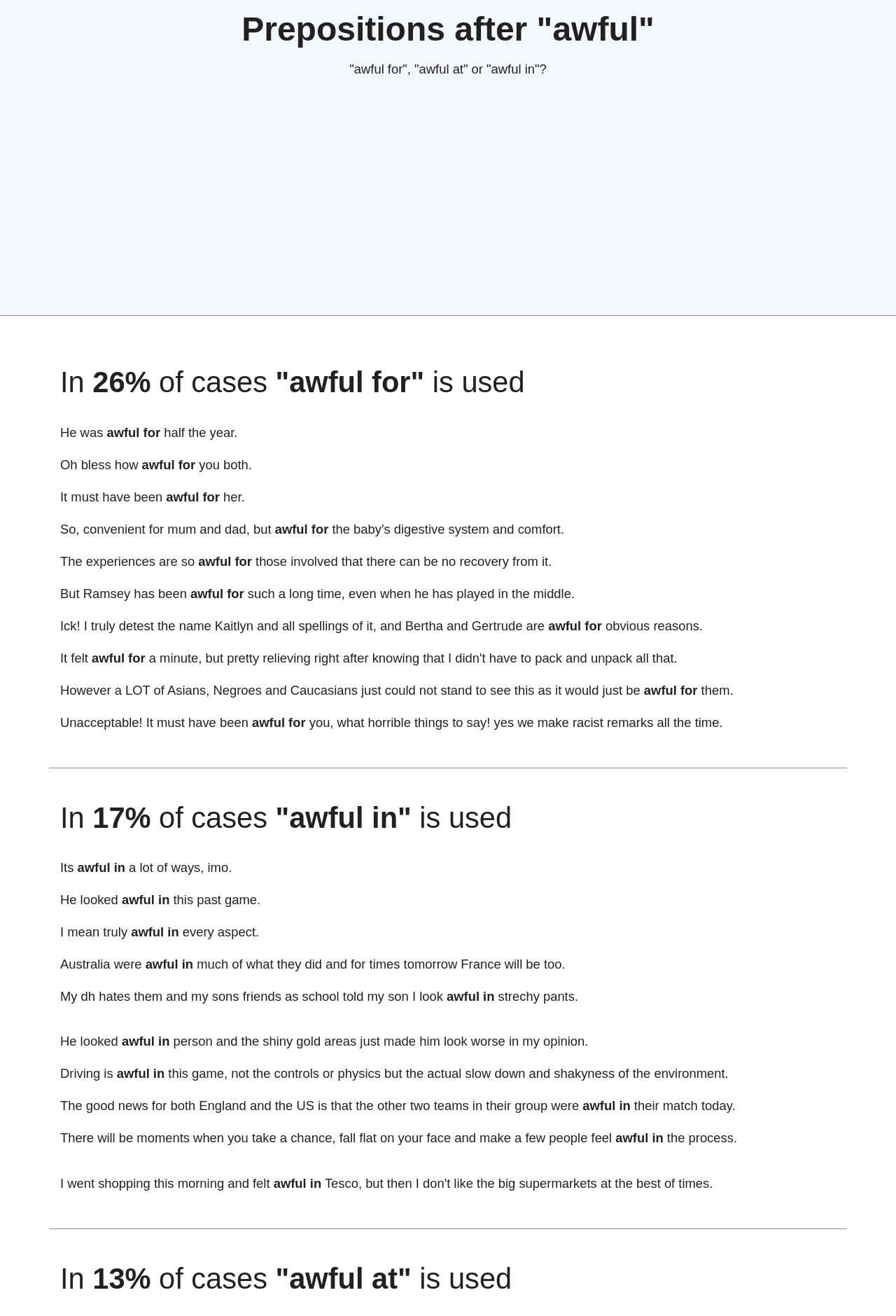What is the main title displayed on this webpage?

Prepositions after "awful"